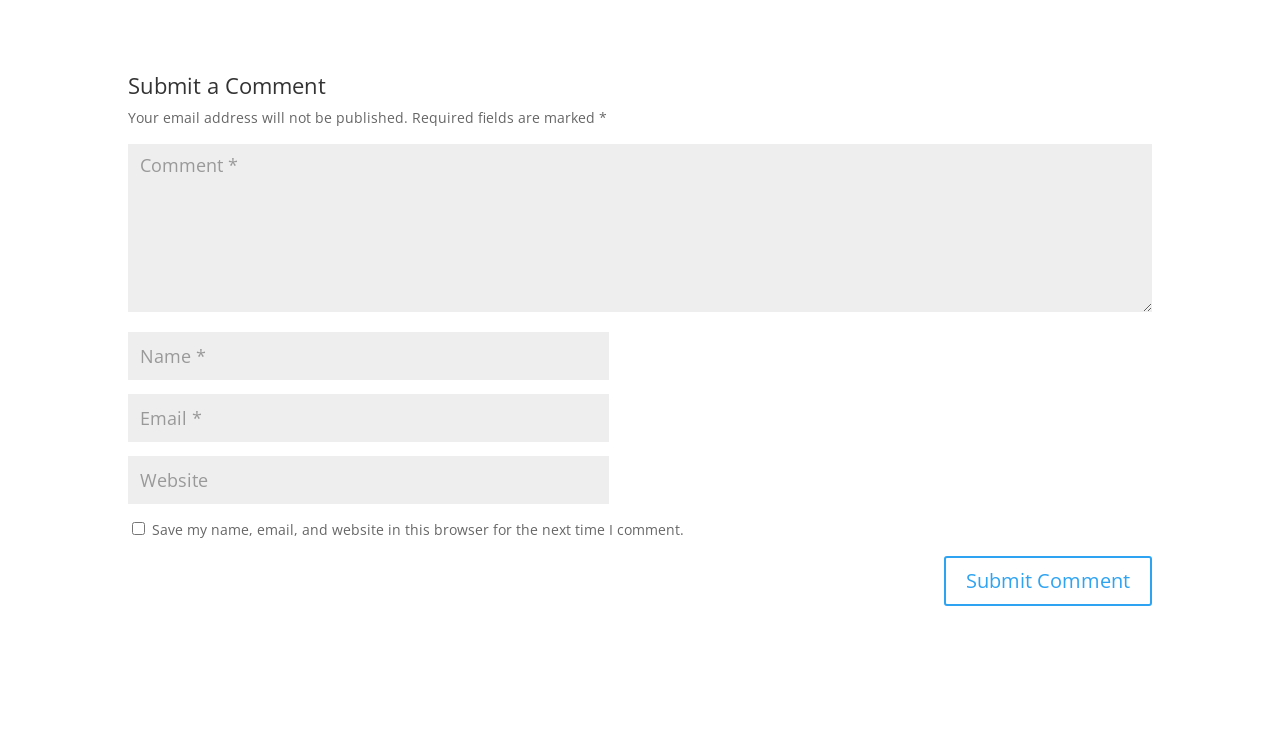What is the purpose of the webpage?
Refer to the image and provide a one-word or short phrase answer.

Submit a comment